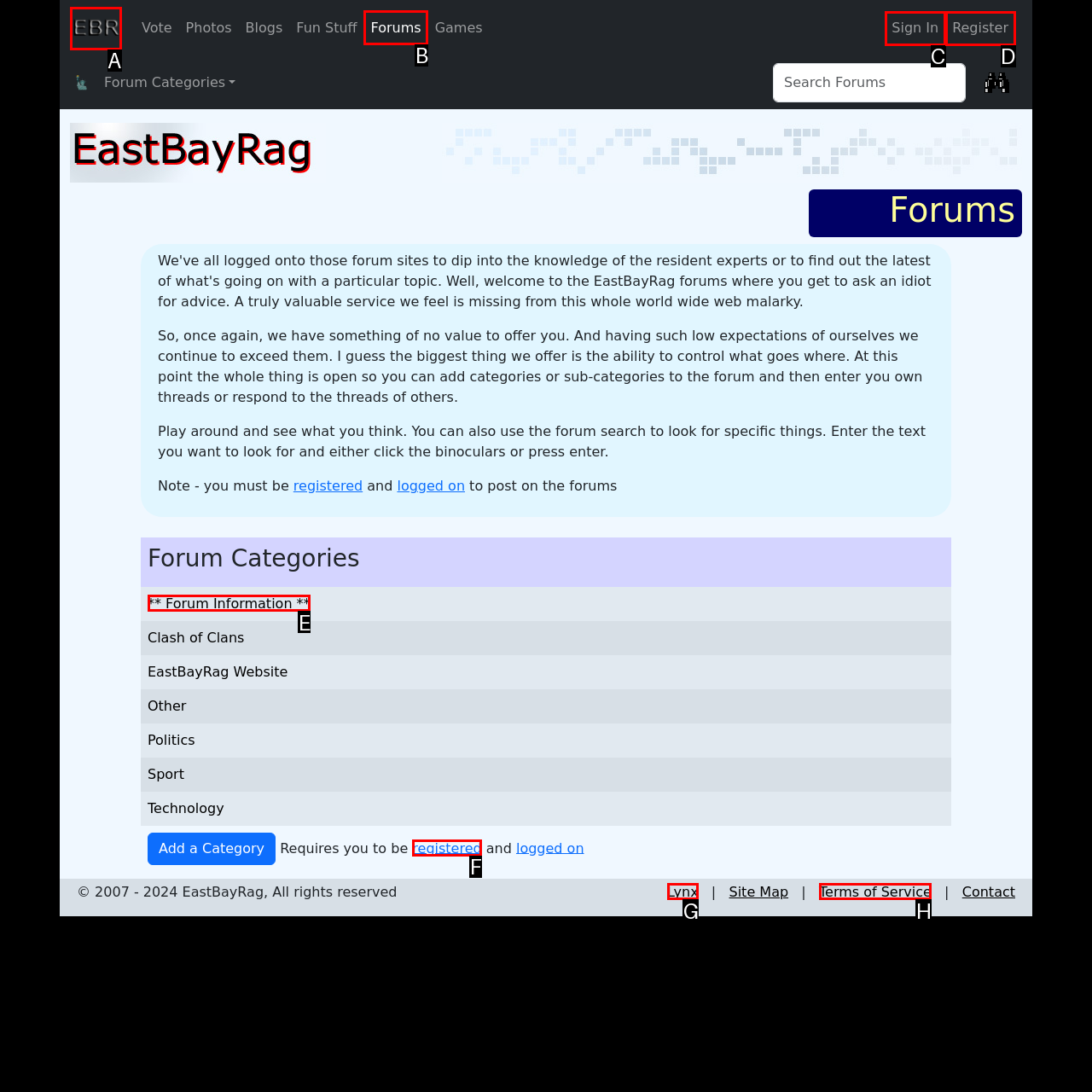Select the correct UI element to complete the task: Go to the forums
Please provide the letter of the chosen option.

B